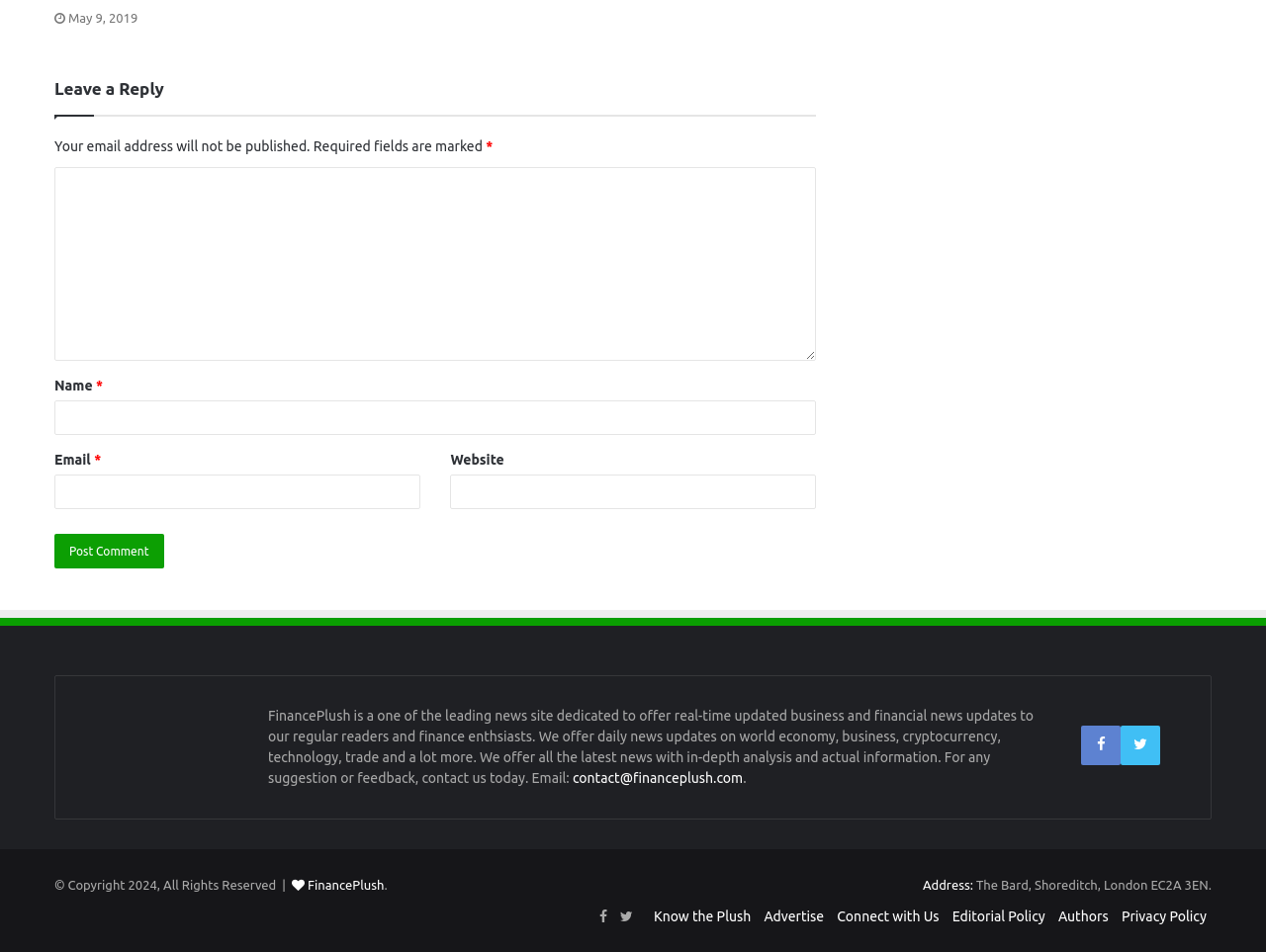Please analyze the image and provide a thorough answer to the question:
What is the date mentioned at the top?

The date 'May 9, 2019' is mentioned at the top of the webpage, which is likely the date of a blog post or article.